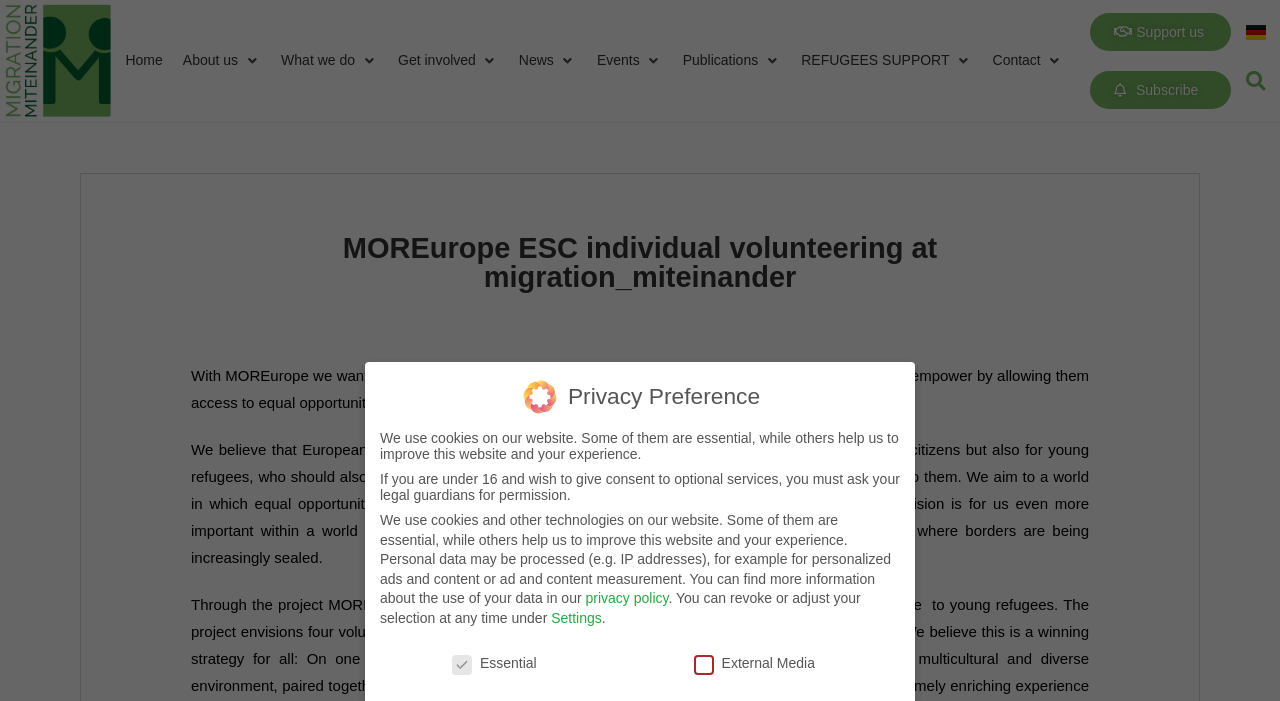From the screenshot, find the bounding box of the UI element matching this description: "aria-label="Instagram"". Supply the bounding box coordinates in the form [left, top, right, bottom], each a float between 0 and 1.

None